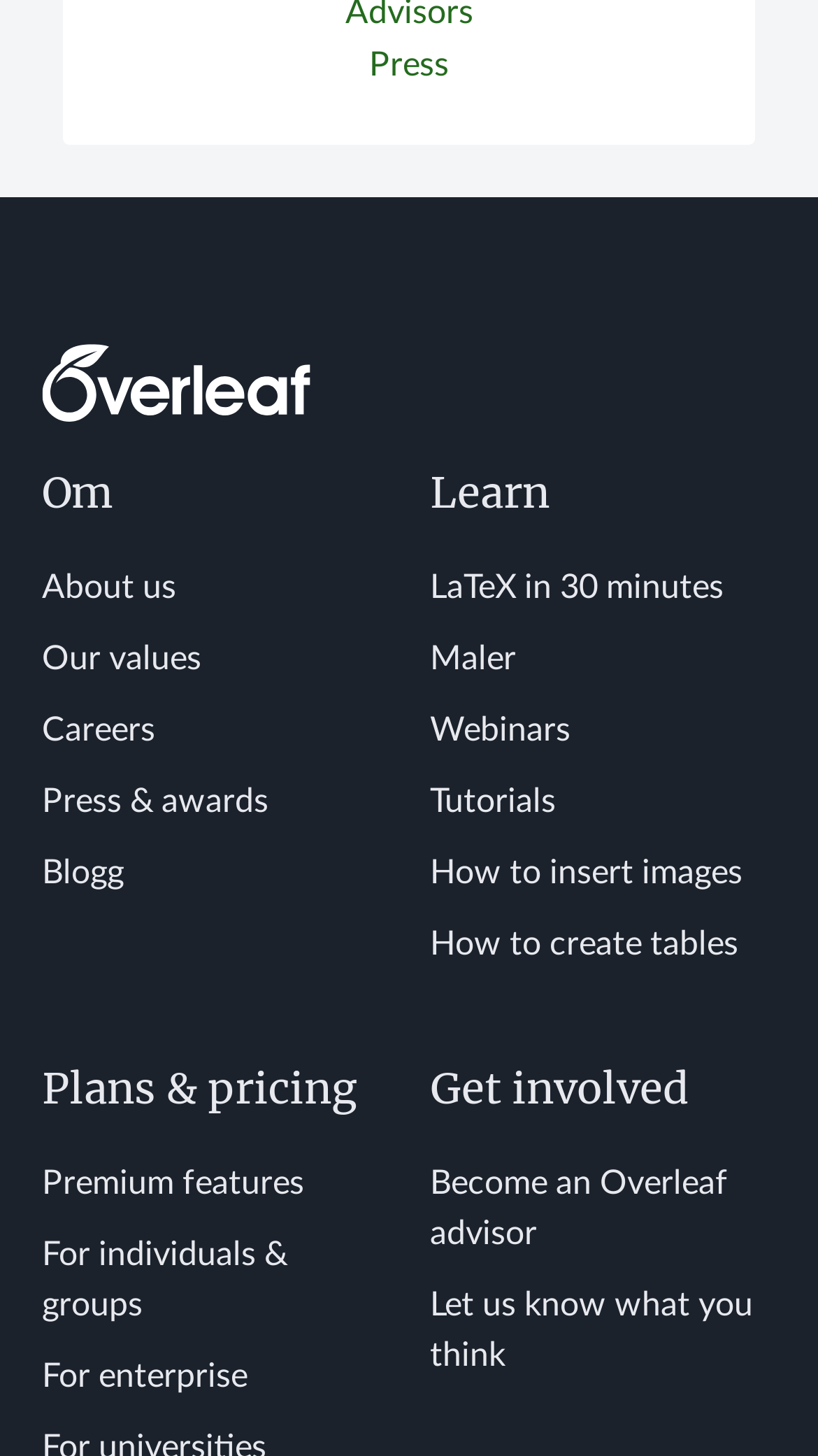How many main sections are there?
Please respond to the question with a detailed and thorough explanation.

By analyzing the webpage structure, I can see that there are four main sections: 'Om', 'Learn', 'Plans & pricing', and 'Get involved'. These sections are denoted by headings and contain links and other elements.